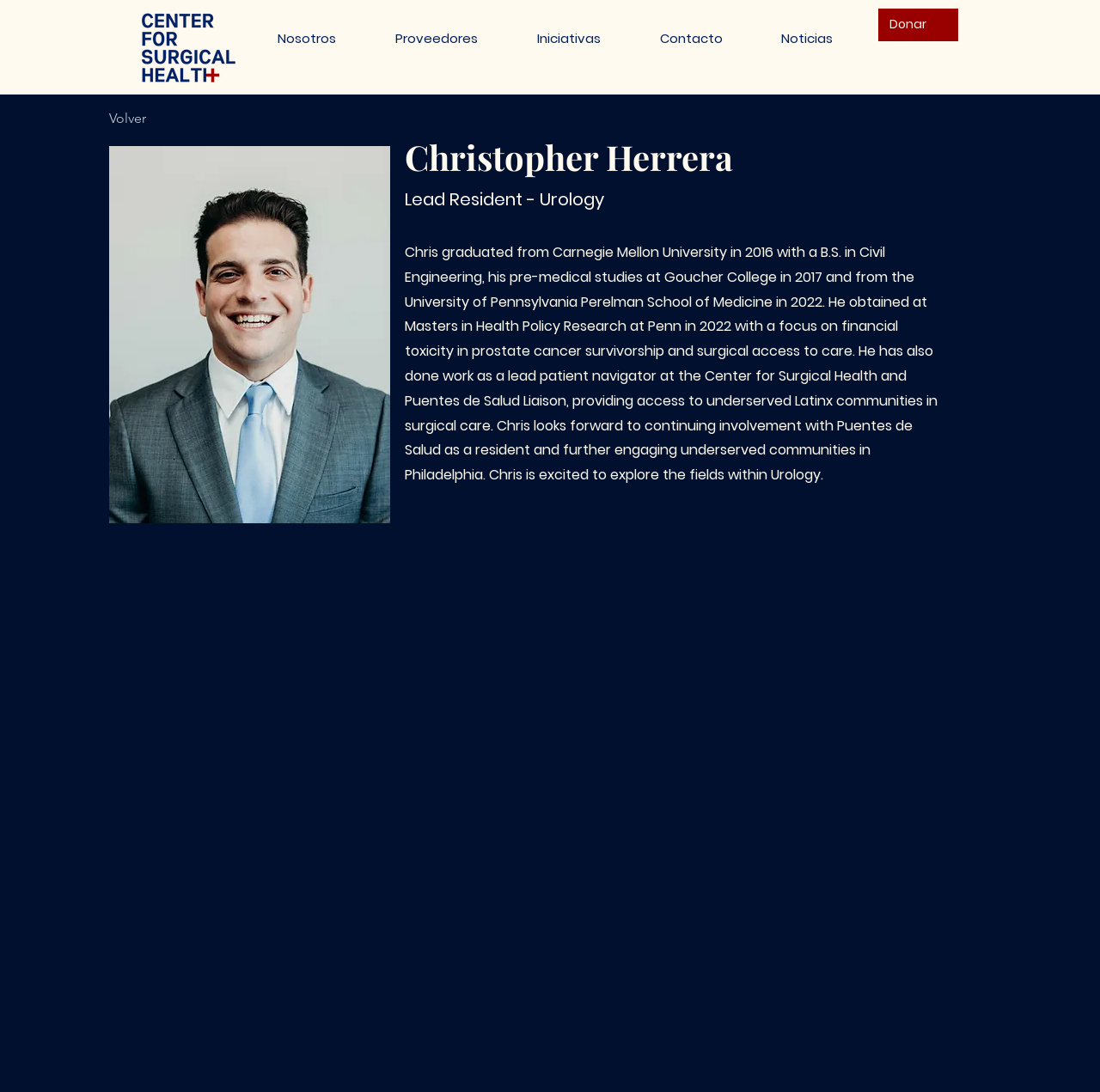Please give a succinct answer using a single word or phrase:
What is Christopher Herrera's profession?

Lead Resident - Urology